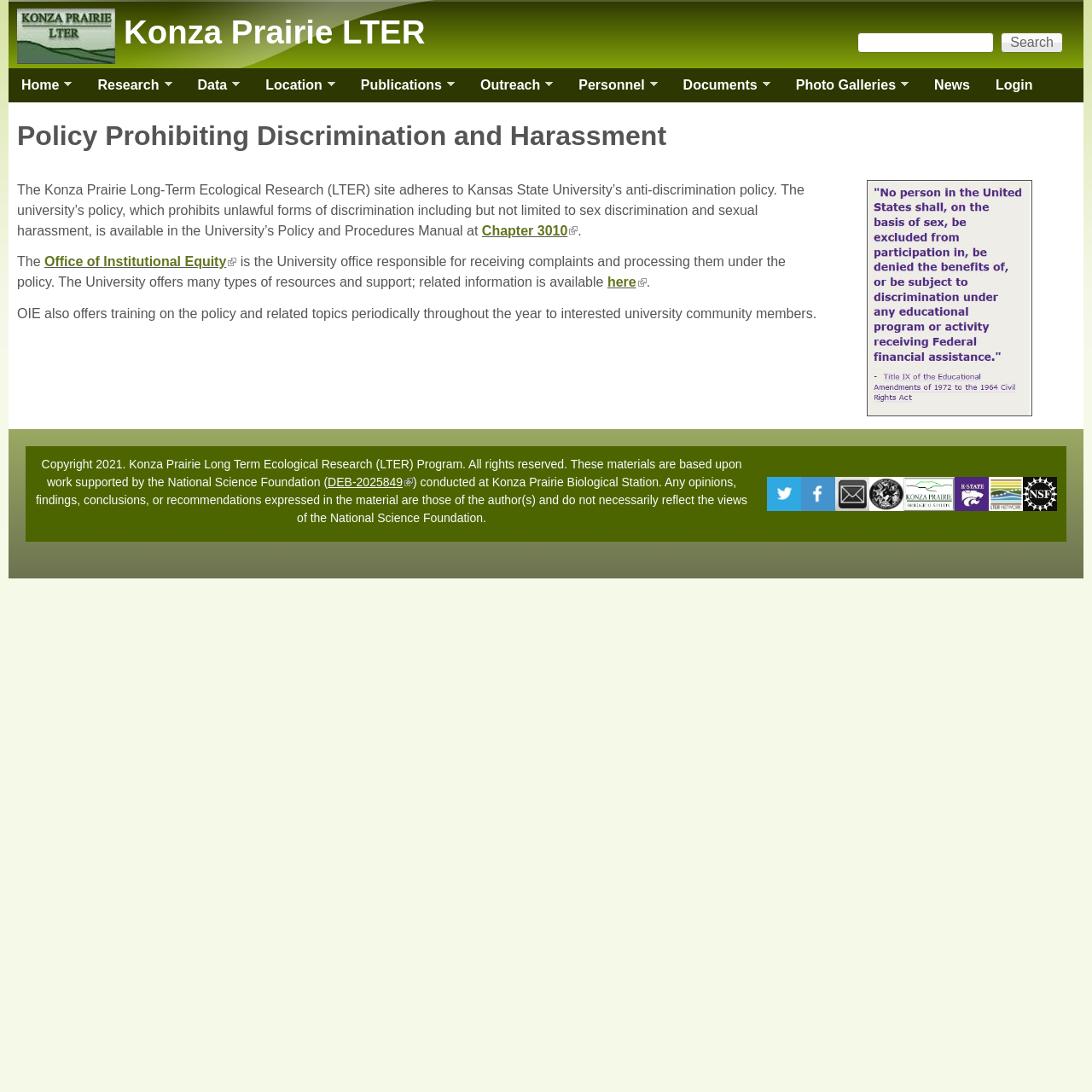Could you determine the bounding box coordinates of the clickable element to complete the instruction: "Enter a comment in the 'Комментарий' textbox"? Provide the coordinates as four float numbers between 0 and 1, i.e., [left, top, right, bottom].

None